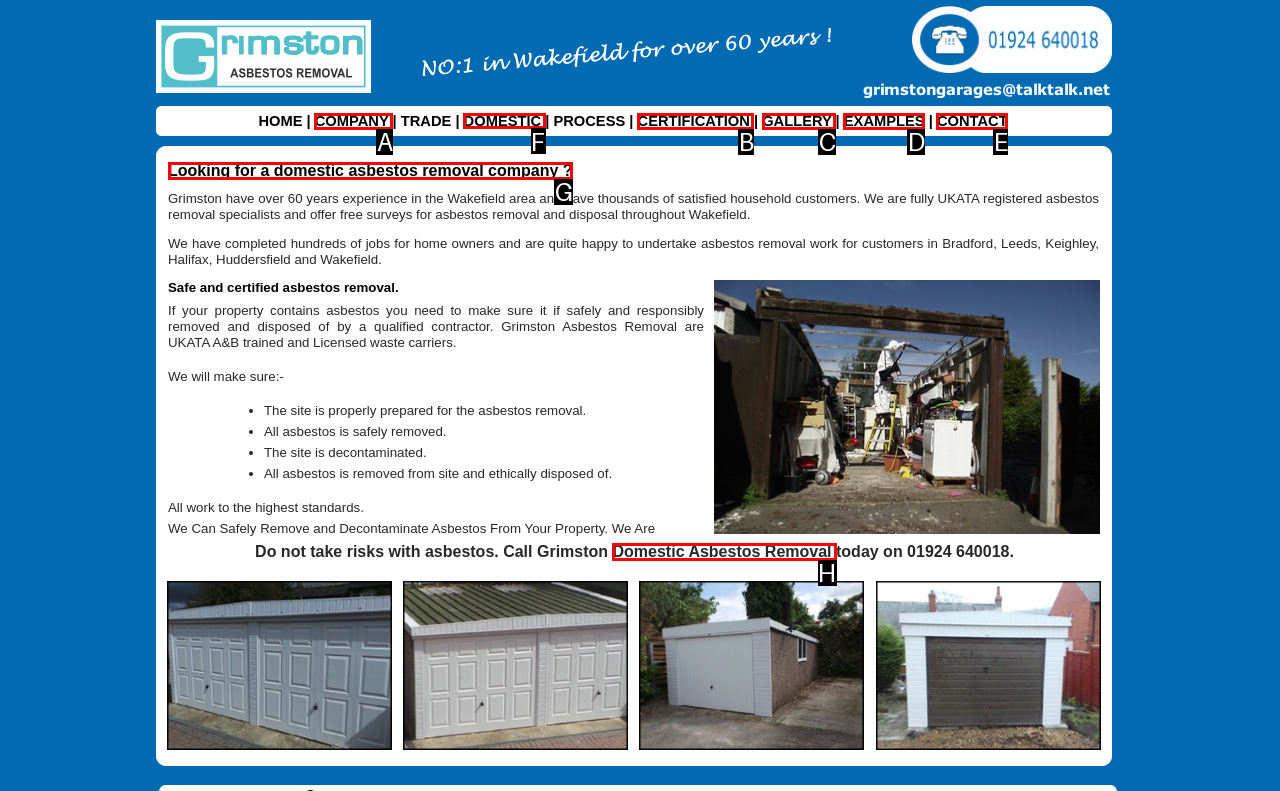Determine which HTML element should be clicked to carry out the following task: Go to the Domestic page Respond with the letter of the appropriate option.

F